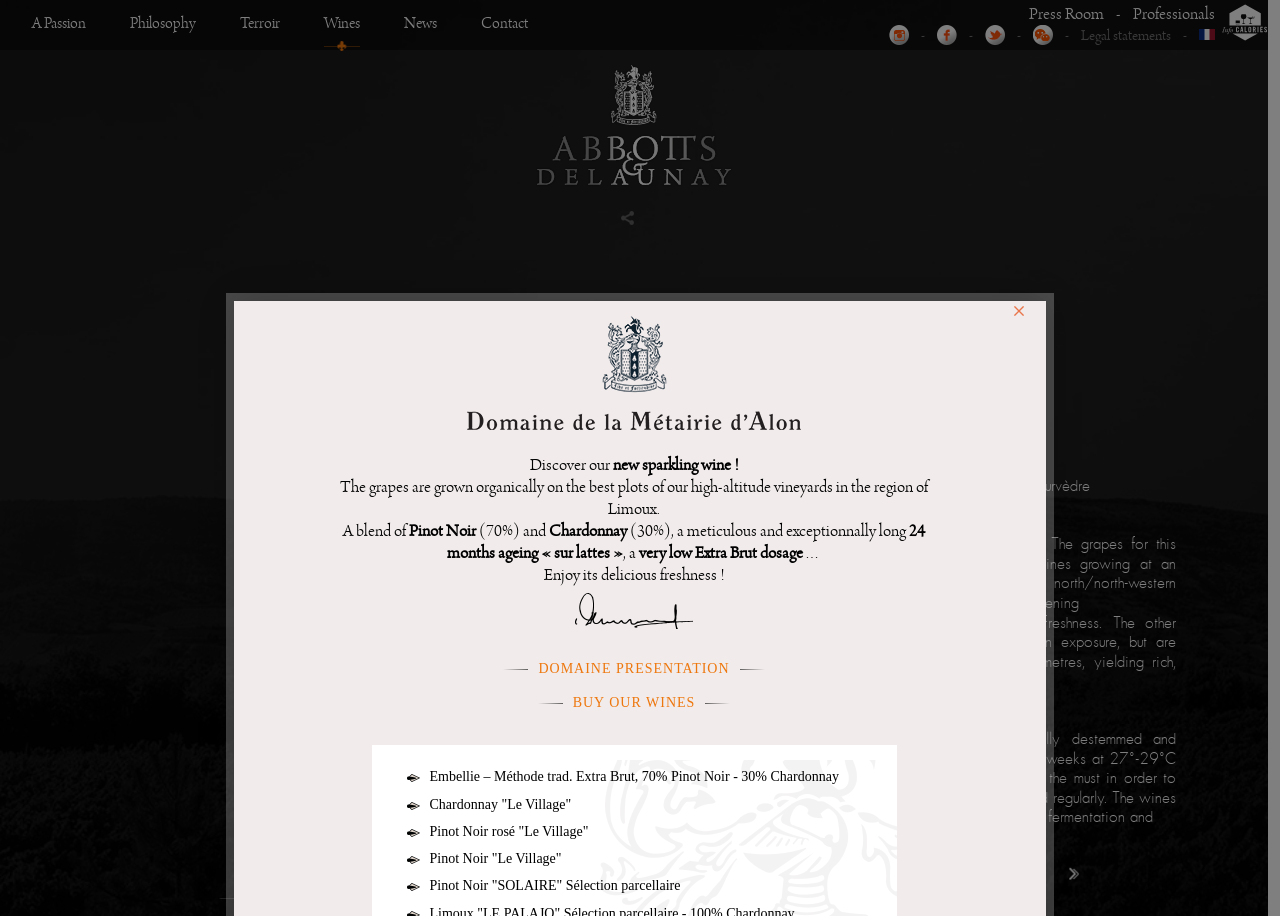For the given element description Pinot Noir "Le Village", determine the bounding box coordinates of the UI element. The coordinates should follow the format (top-left x, top-left y, bottom-right x, bottom-right y) and be within the range of 0 to 1.

[0.318, 0.928, 0.439, 0.945]